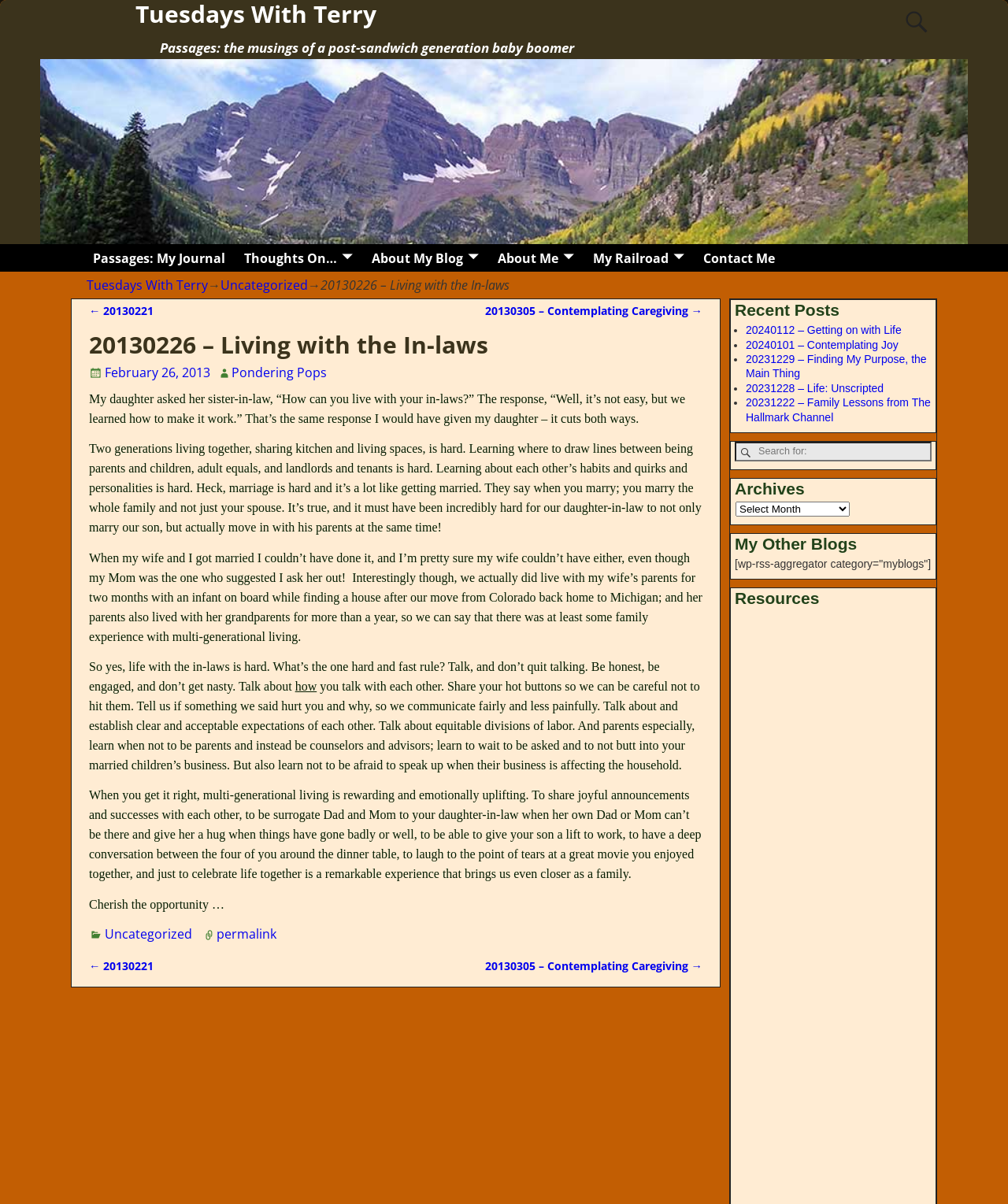Determine the bounding box coordinates for the HTML element described here: "20240101 – Contemplating Joy".

[0.74, 0.281, 0.891, 0.291]